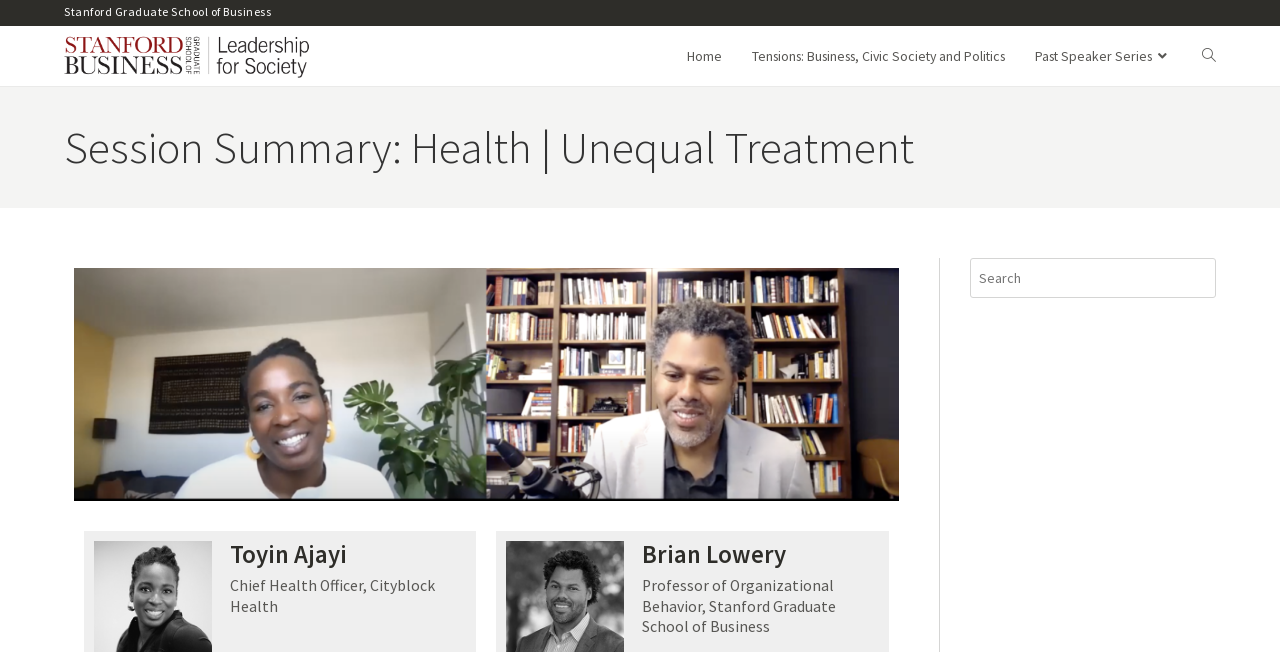Please specify the bounding box coordinates of the region to click in order to perform the following instruction: "View the session summary of Toyin Ajayi".

[0.073, 0.899, 0.166, 0.934]